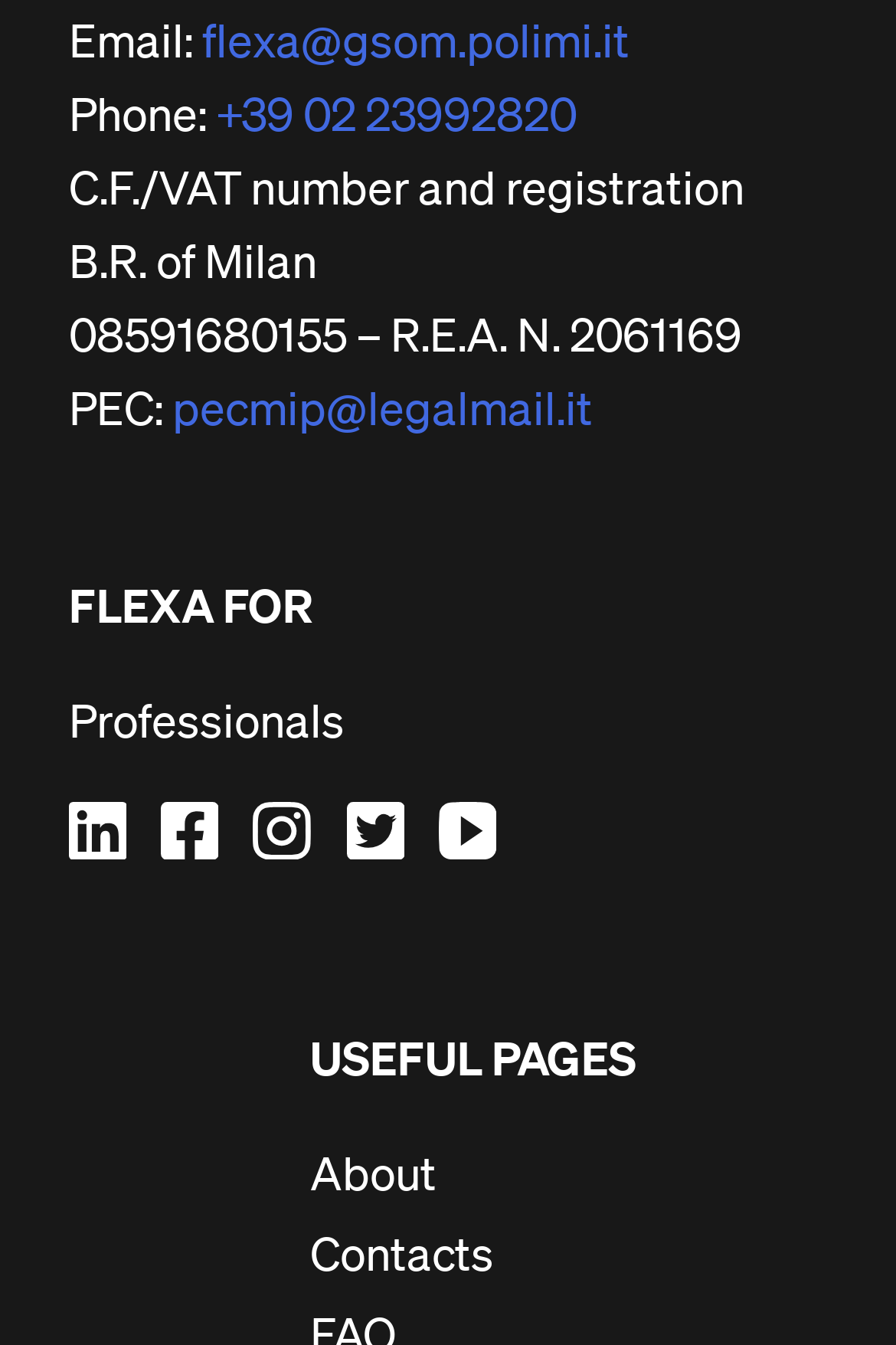Locate the coordinates of the bounding box for the clickable region that fulfills this instruction: "Go to Linkedin".

[0.077, 0.596, 0.18, 0.639]